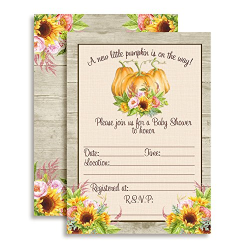Compose a detailed narrative for the image.

This image showcases a beautifully designed baby shower invitation featuring a charming pumpkin motif, ideal for a fall-themed celebration. The front displays vibrant sunflowers and decorative elements that frame the text, which reads, "A new little pumpkin is on the way! Please join us for a Baby Shower to honor..." followed by spaces for the date, time, location, and RSVP details. The background mimics a rustic wood texture, enhancing the warm and inviting feel. This invitation is perfect for those looking to celebrate a joyful occasion with a touch of autumn elegance.